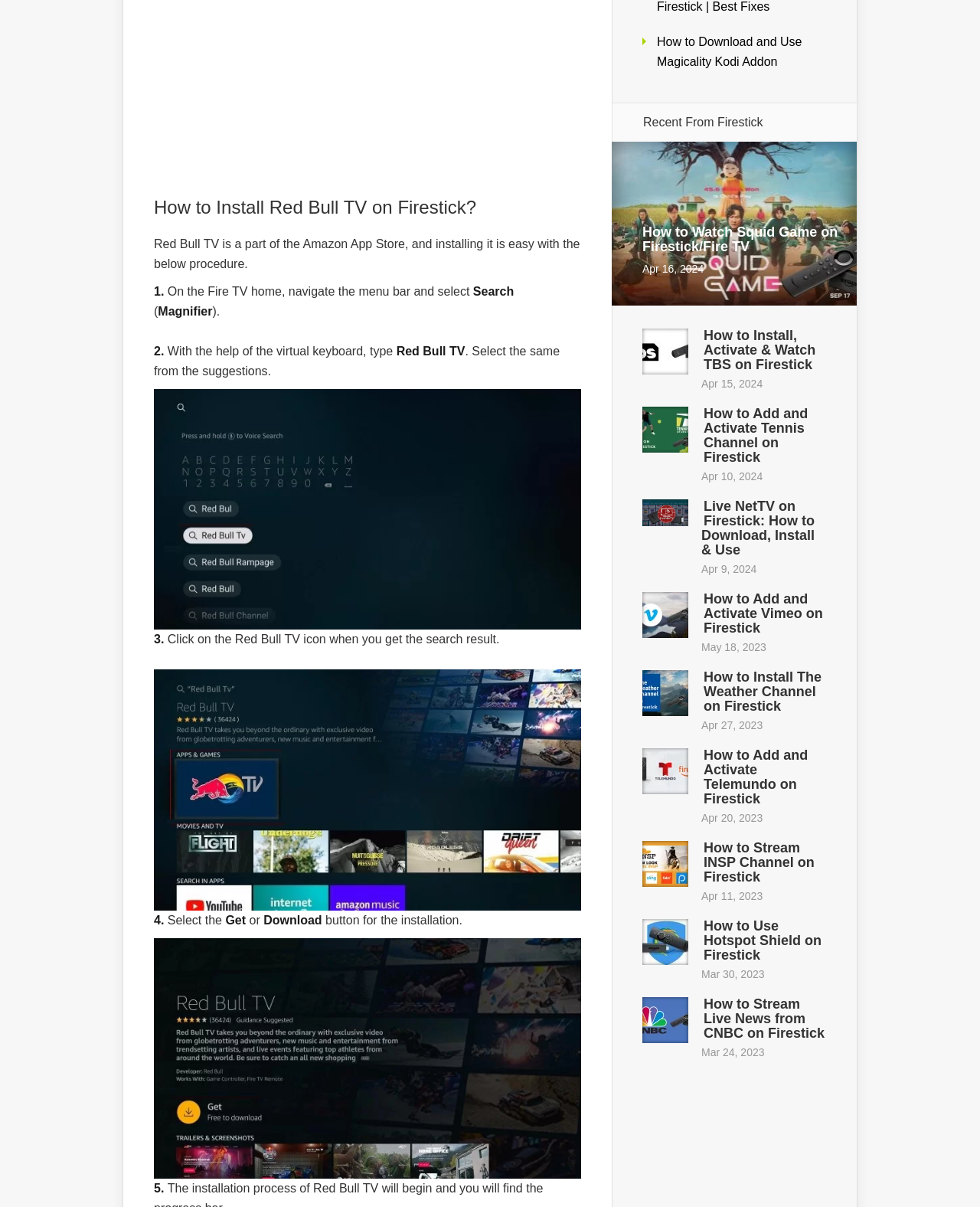Please provide the bounding box coordinates for the element that needs to be clicked to perform the following instruction: "Read How to Watch Squid Game on Firestick/Fire TV". The coordinates should be given as four float numbers between 0 and 1, i.e., [left, top, right, bottom].

[0.655, 0.186, 0.855, 0.21]